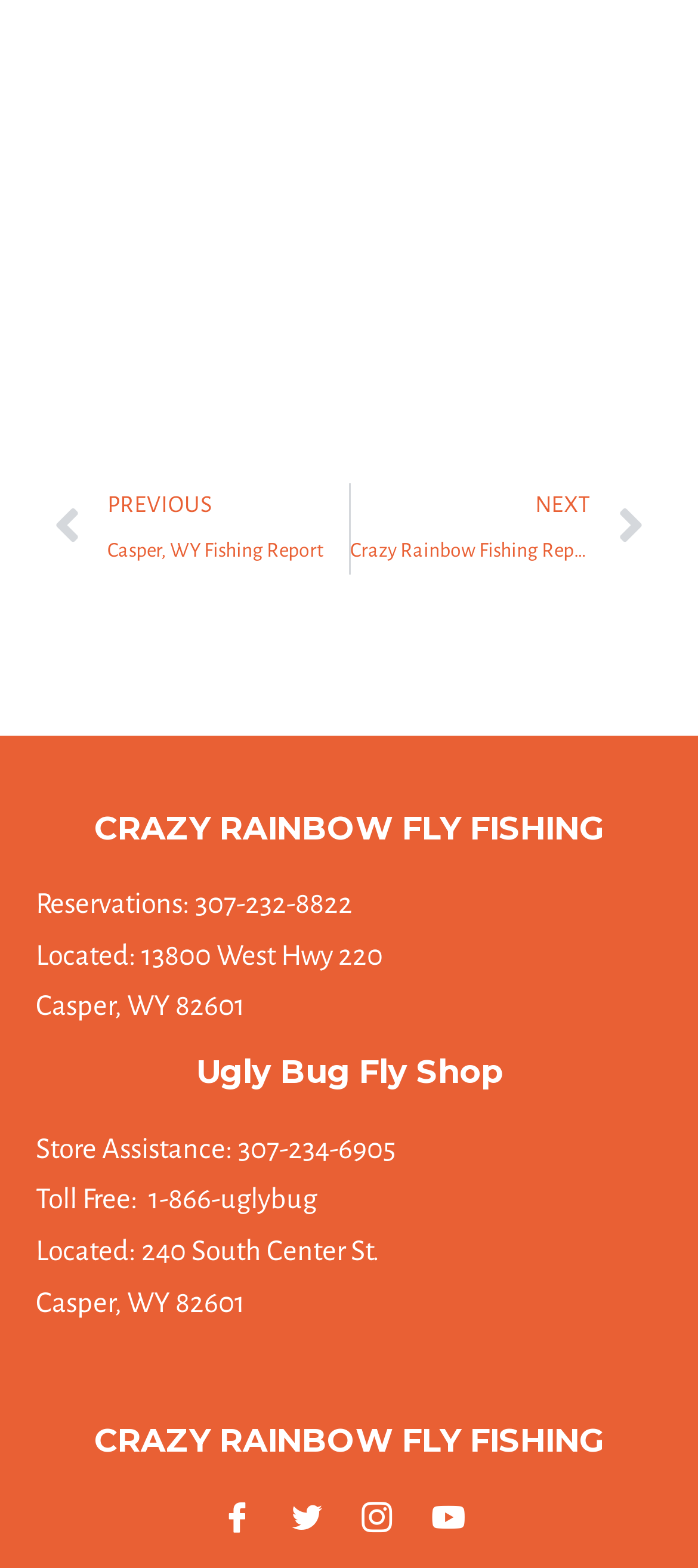Use a single word or phrase to respond to the question:
How many social media links are there?

4